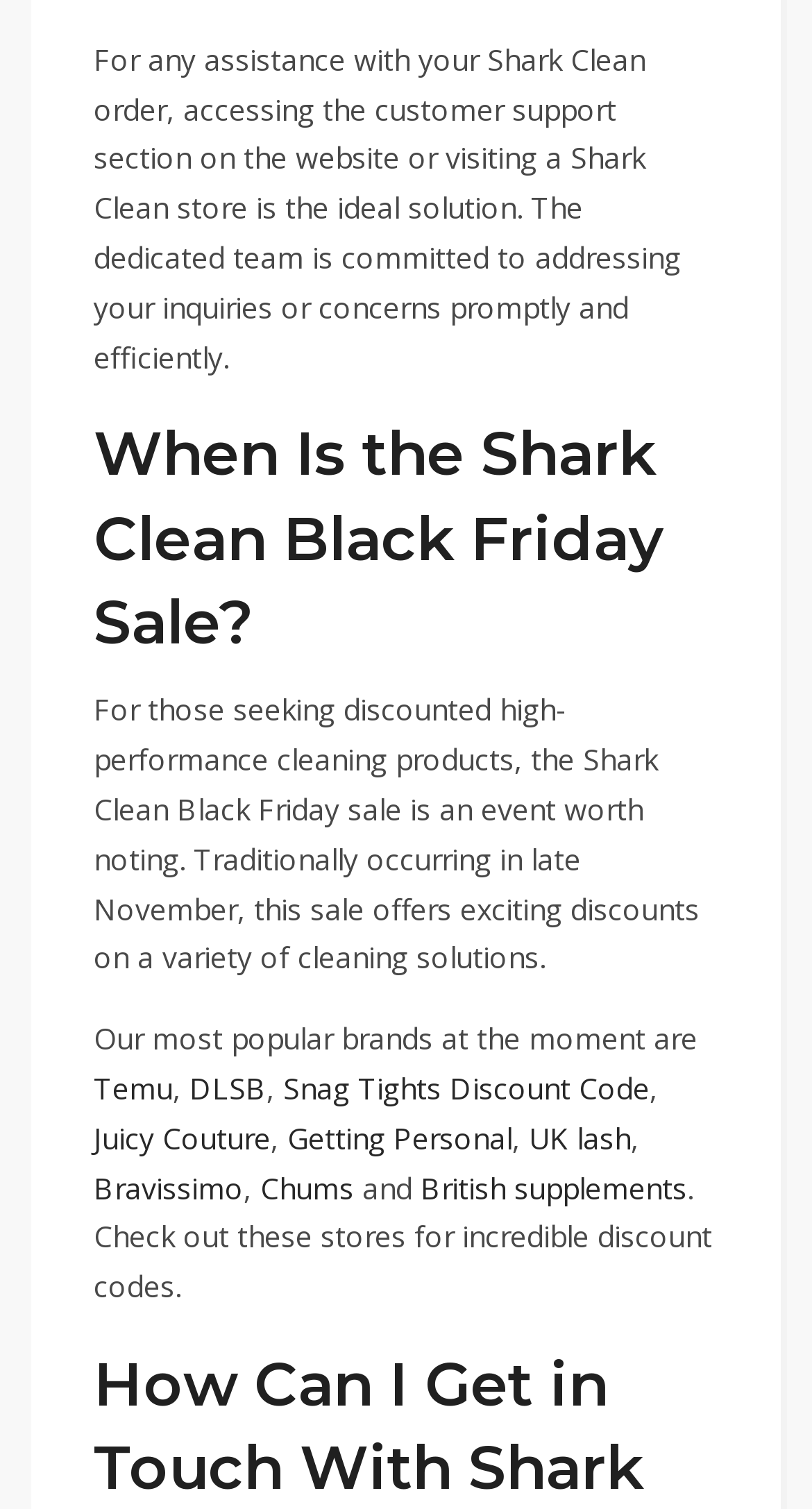Refer to the screenshot and give an in-depth answer to this question: How many brands are listed on the webpage?

The webpage lists 8 brands, including Temu, DLSB, Snag Tights Discount Code, Juicy Couture, Getting Personal, UK lash, Bravissimo, and British supplements, which are mentioned as popular brands at the moment.